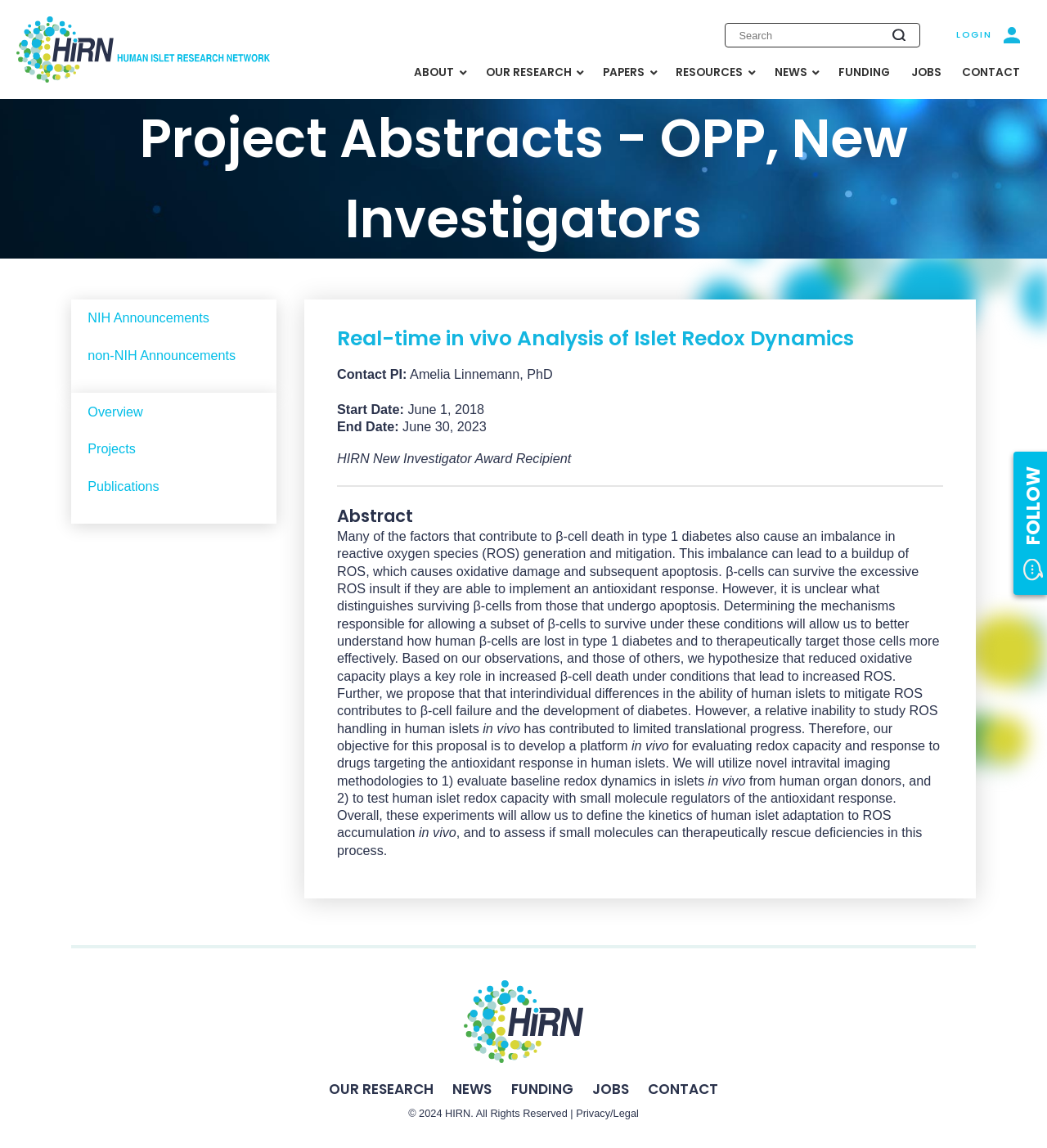Examine the screenshot and answer the question in as much detail as possible: What is the purpose of the proposed platform?

The purpose of the proposed platform is to develop a platform for evaluating redox capacity and response to drugs targeting the antioxidant response in human islets, as stated in the project abstract.